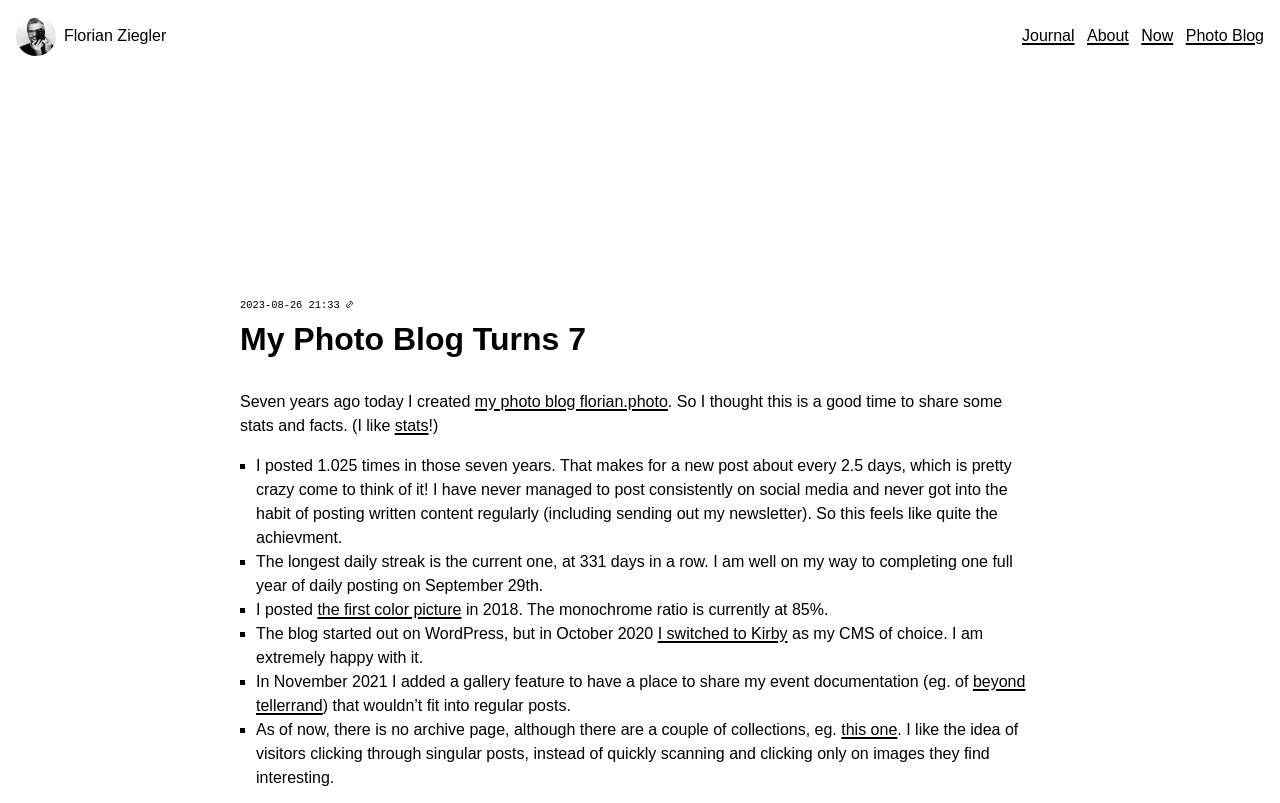Identify the bounding box coordinates of the area that should be clicked in order to complete the given instruction: "Click on the 'Journal' link". The bounding box coordinates should be four float numbers between 0 and 1, i.e., [left, top, right, bottom].

[0.798, 0.03, 0.839, 0.06]